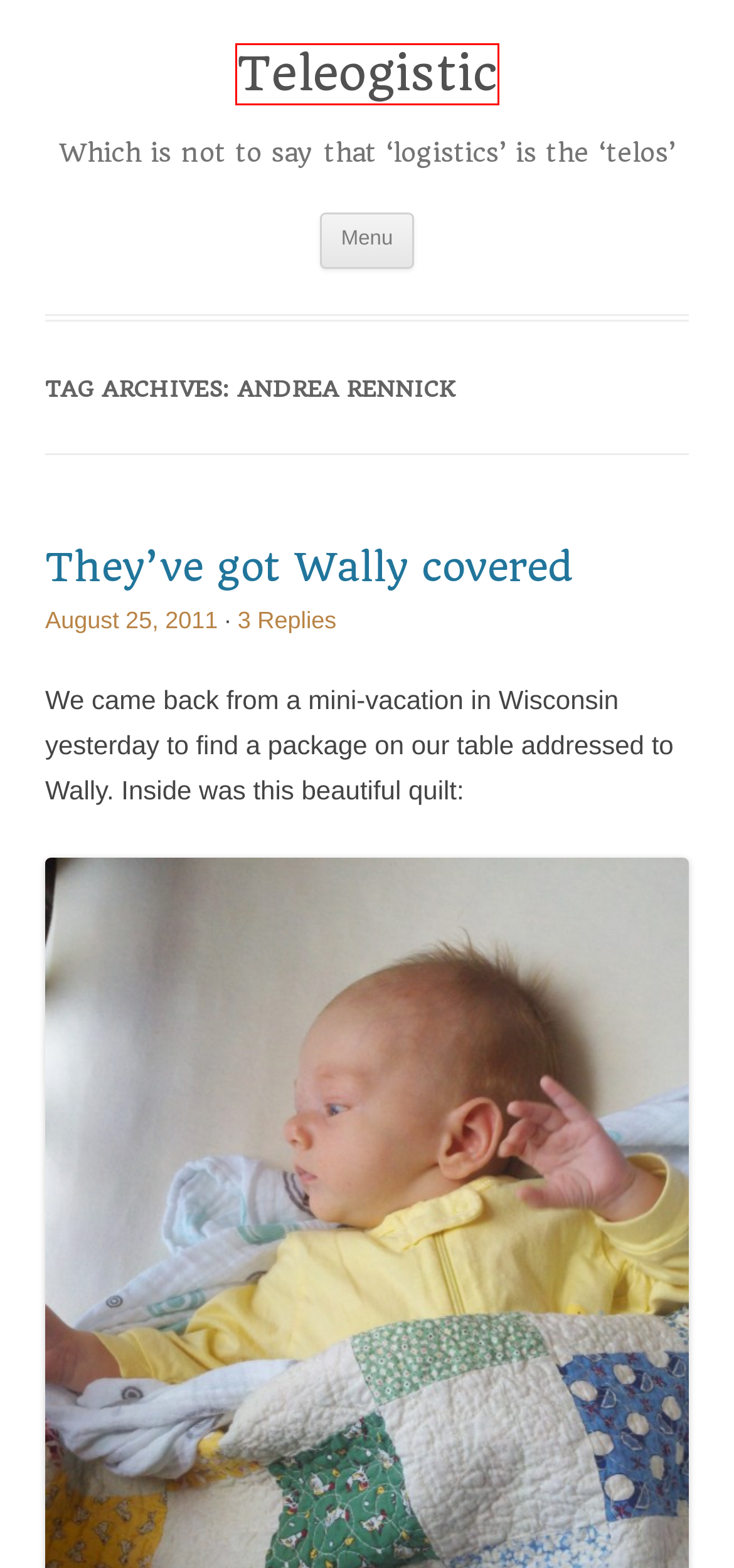You have a screenshot of a webpage, and a red bounding box highlights an element. Select the webpage description that best fits the new page after clicking the element within the bounding box. Options are:
A. July | 2011 | Teleogistic
B. September | 2014 | Teleogistic
C. January | 2010 | Teleogistic
D. Teleogistic | What would we do, baby, without us?
E. friends | Teleogistic
F. September | 2011 | Teleogistic
G. They’ve got Wally covered | Teleogistic
H. July | 2009 | Teleogistic

D